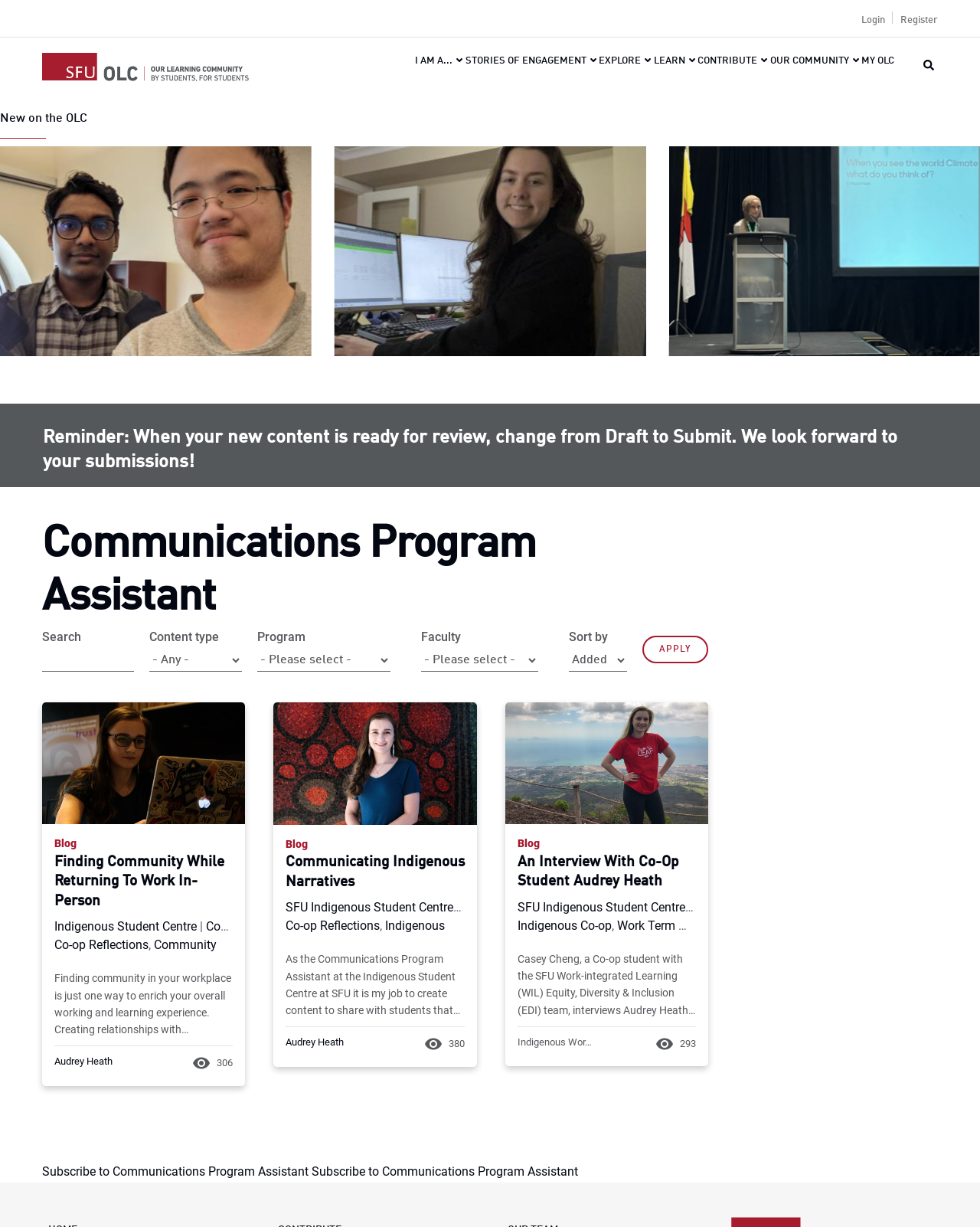Provide the bounding box coordinates of the area you need to click to execute the following instruction: "Search for keywords".

[0.043, 0.529, 0.136, 0.547]